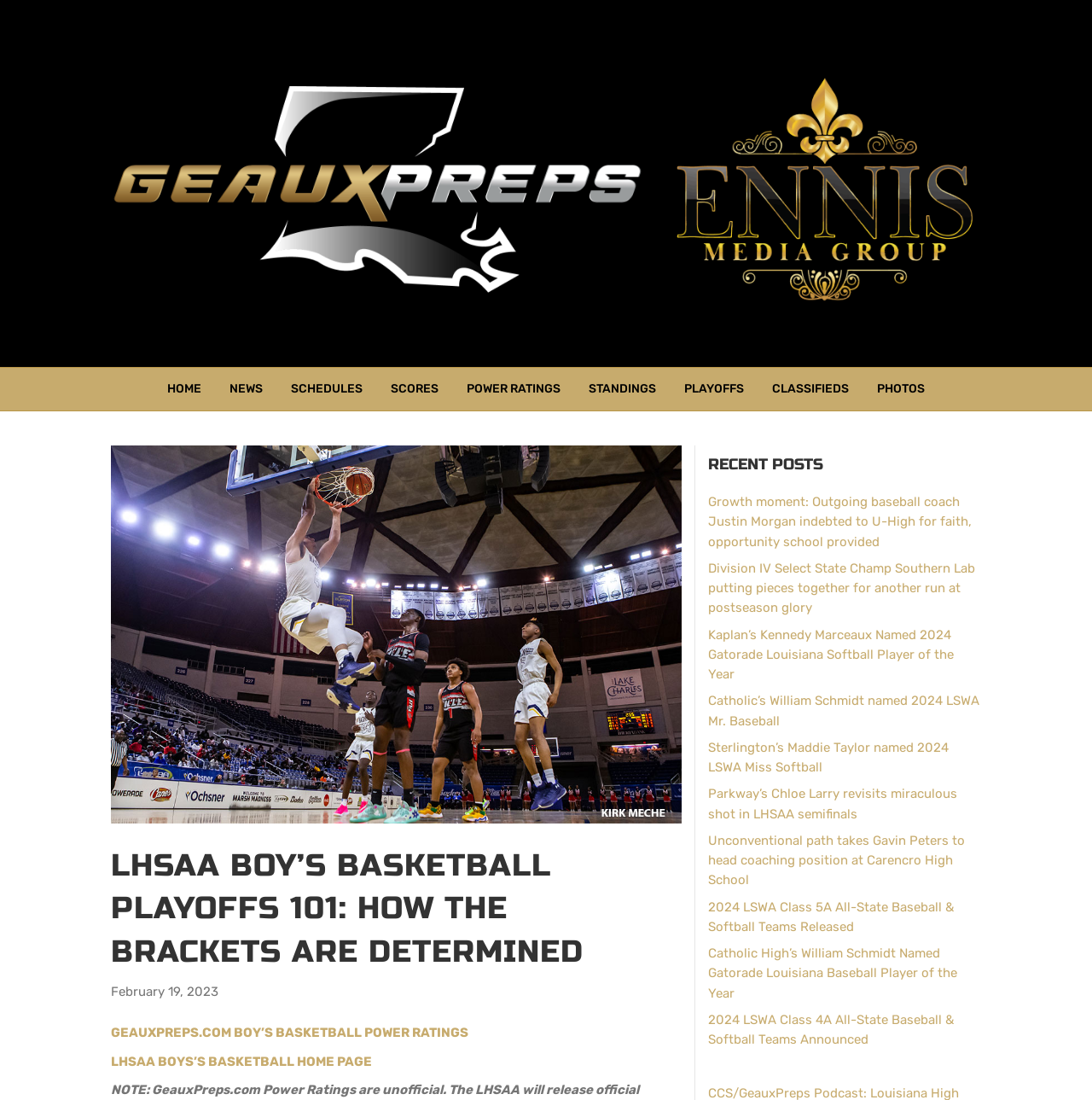Please find the bounding box coordinates of the section that needs to be clicked to achieve this instruction: "Check the RECENT POSTS section".

[0.648, 0.413, 0.898, 0.432]